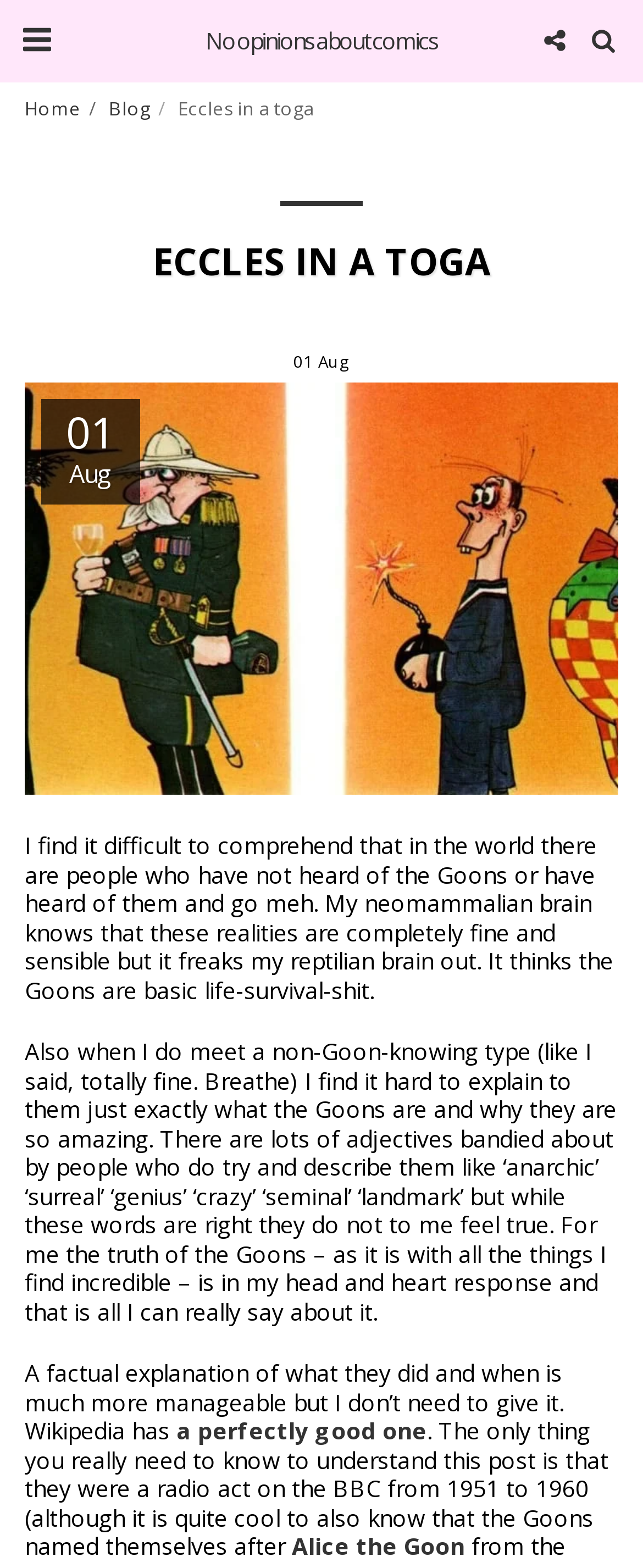Find the bounding box coordinates of the clickable area required to complete the following action: "Click the 'No opinions about comics' link".

[0.281, 0.0, 0.719, 0.052]